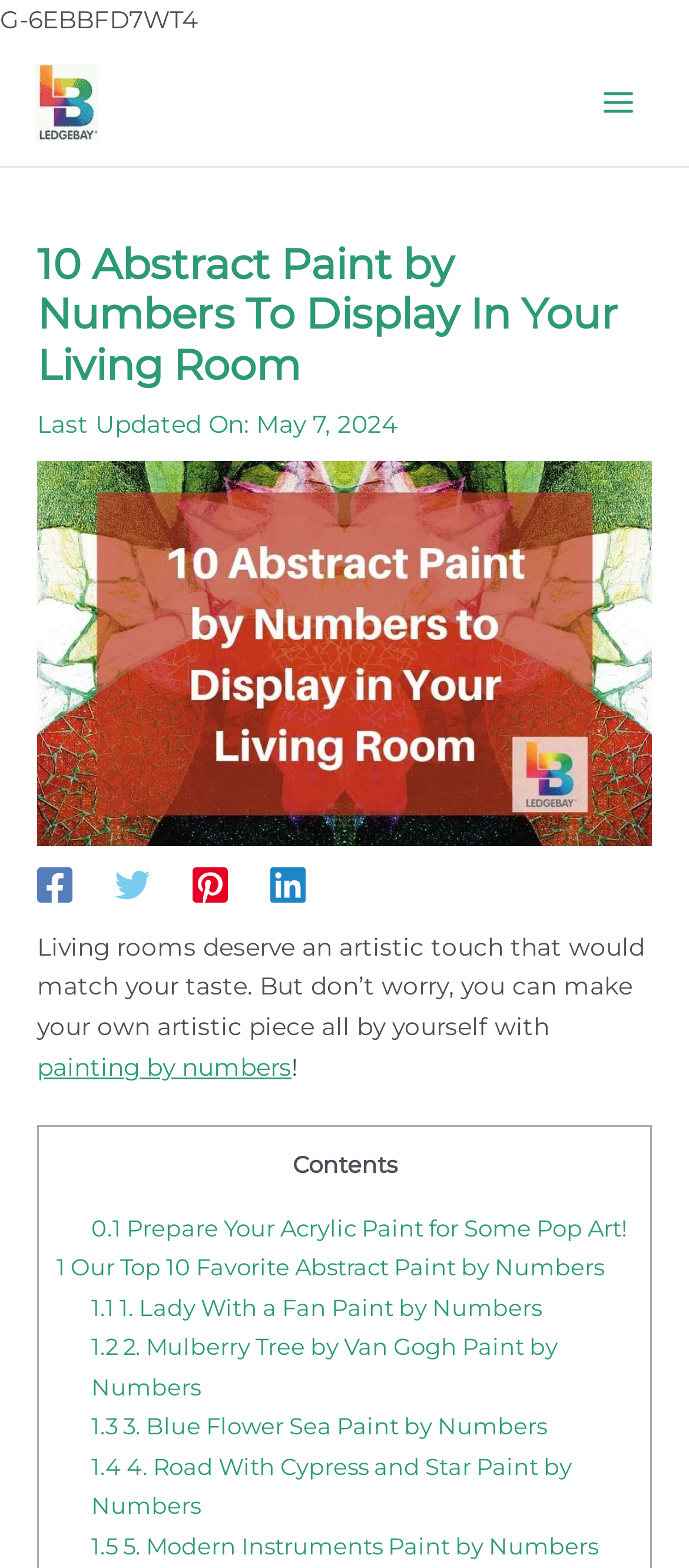Provide a brief response using a word or short phrase to this question:
How many social media links are available?

4